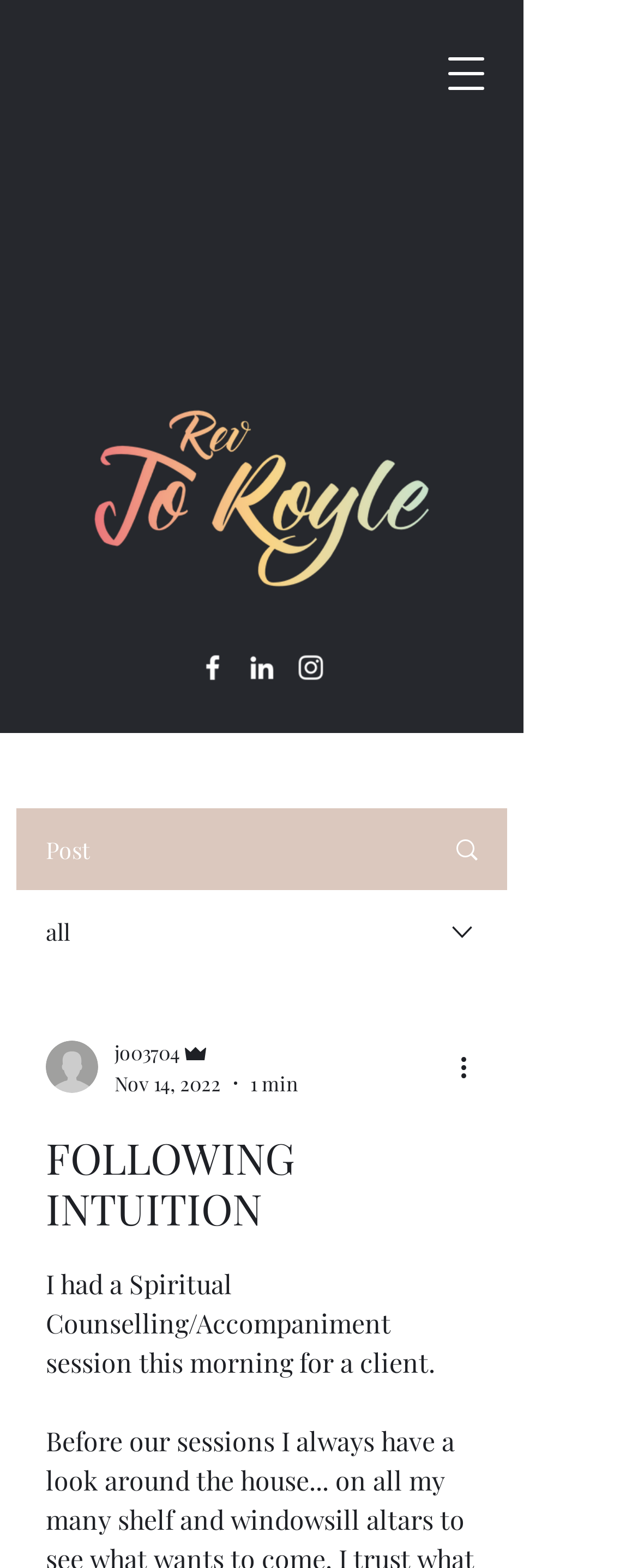What is the type of session mentioned in the post?
Analyze the image and provide a thorough answer to the question.

I found the type of session by reading the text of the post, which mentions 'Spiritual Counselling/Accompaniment session'.